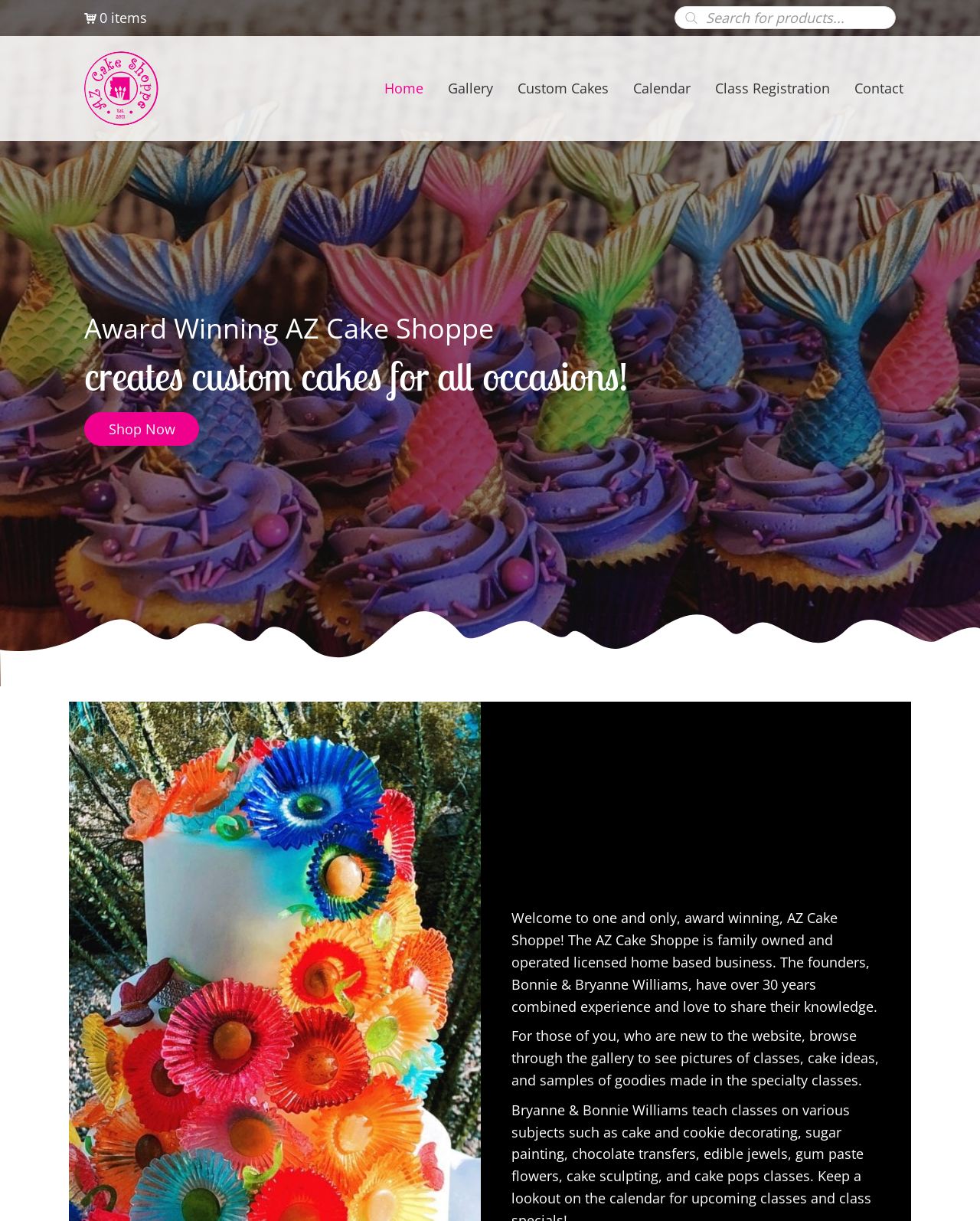Refer to the image and answer the question with as much detail as possible: What is the name of the cake shop?

I found the name of the cake shop by looking at the link element with the text 'AZ Cake Shoppe' which is located at the top of the page.